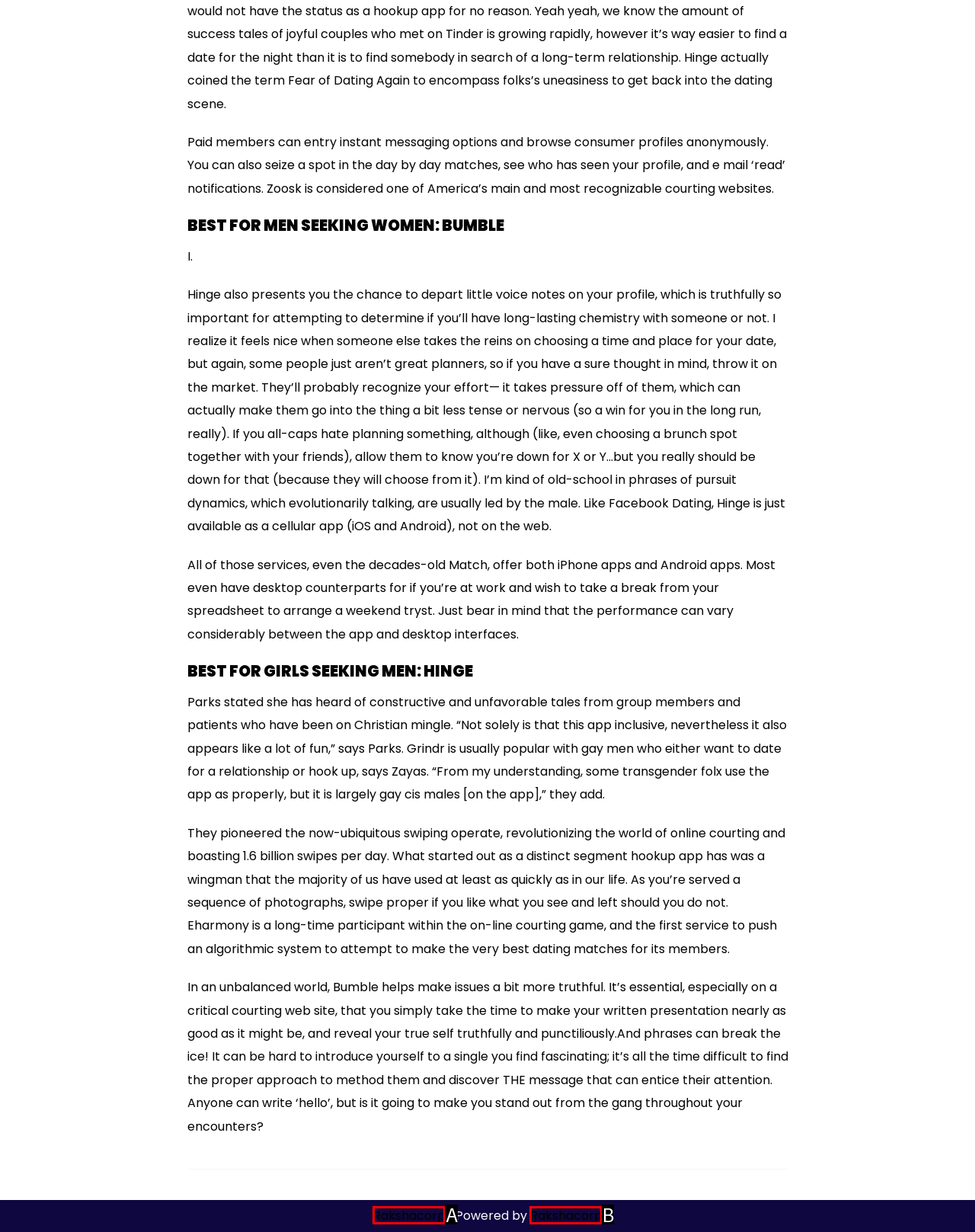Identify the letter corresponding to the UI element that matches this description: Rakshacorp
Answer using only the letter from the provided options.

B